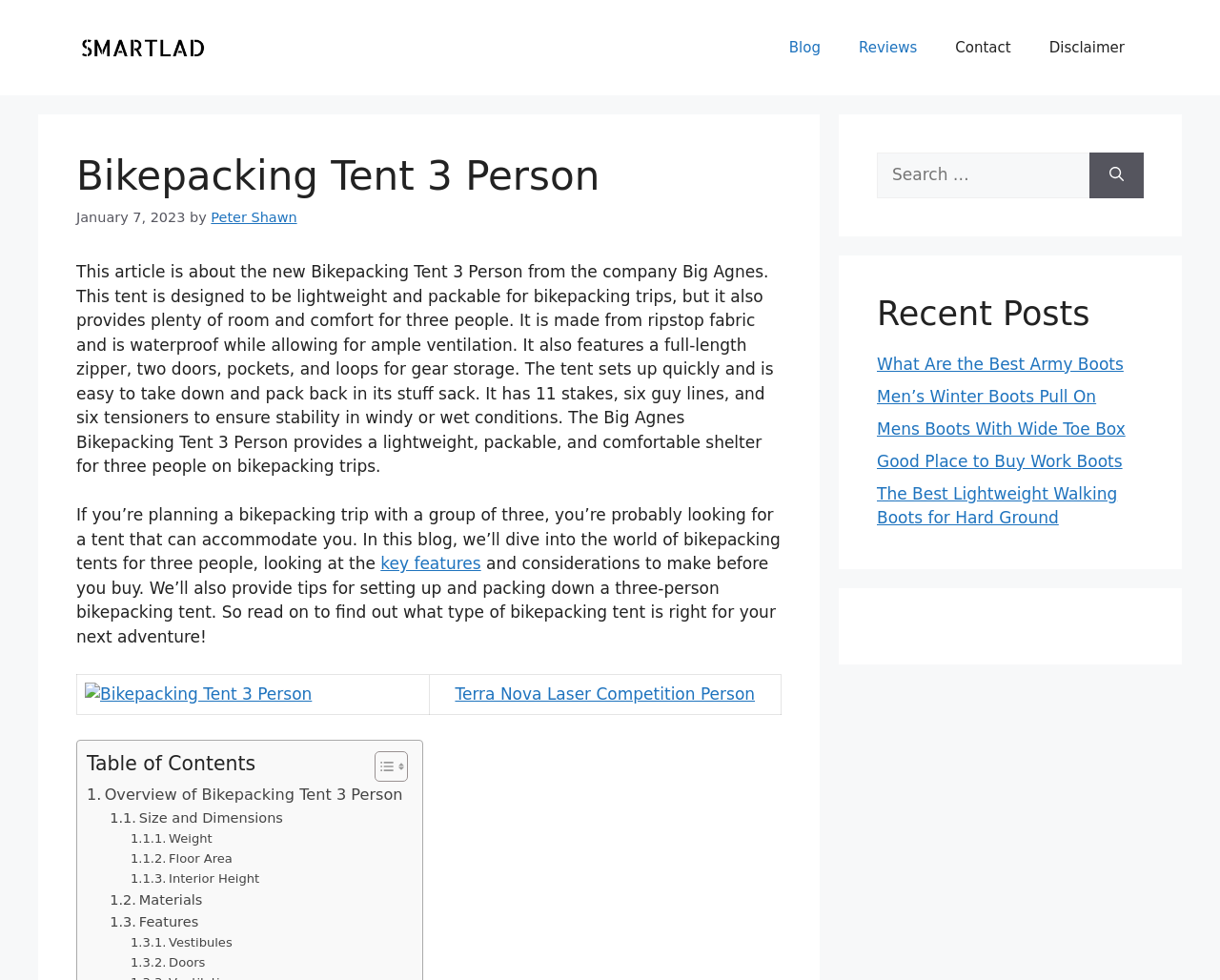What is the author of the article? Look at the image and give a one-word or short phrase answer.

Peter Shawn